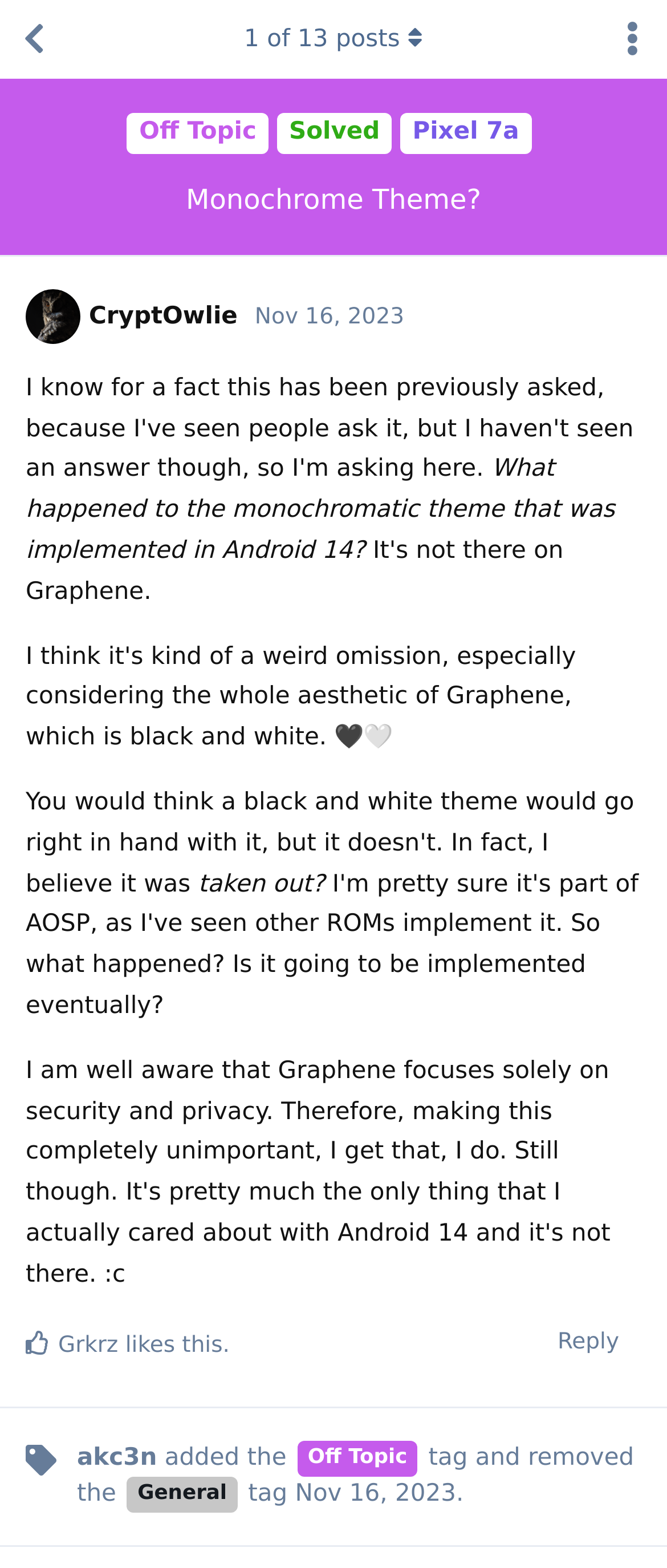Answer the question below in one word or phrase:
What is the category of this discussion?

Off Topic